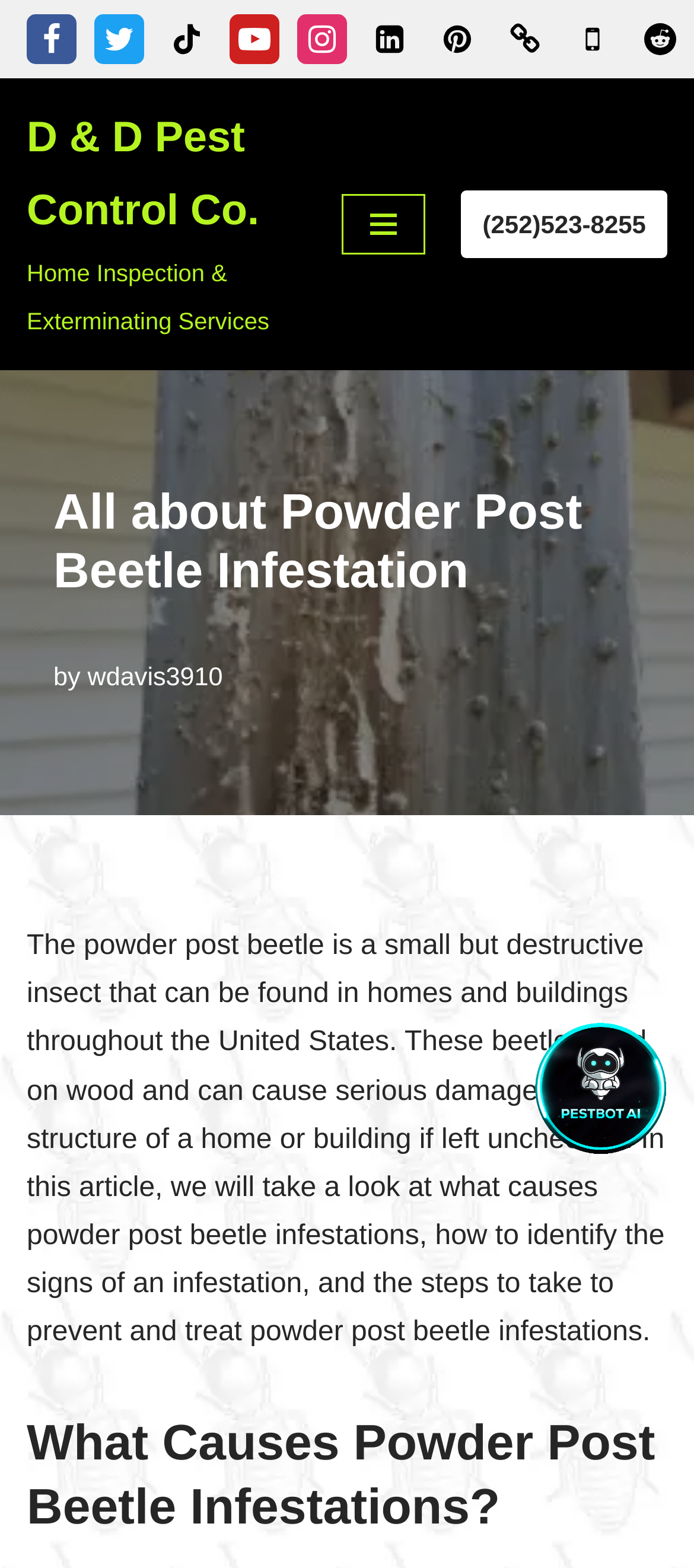Can you find and provide the title of the webpage?

All about Powder Post Beetle Infestation